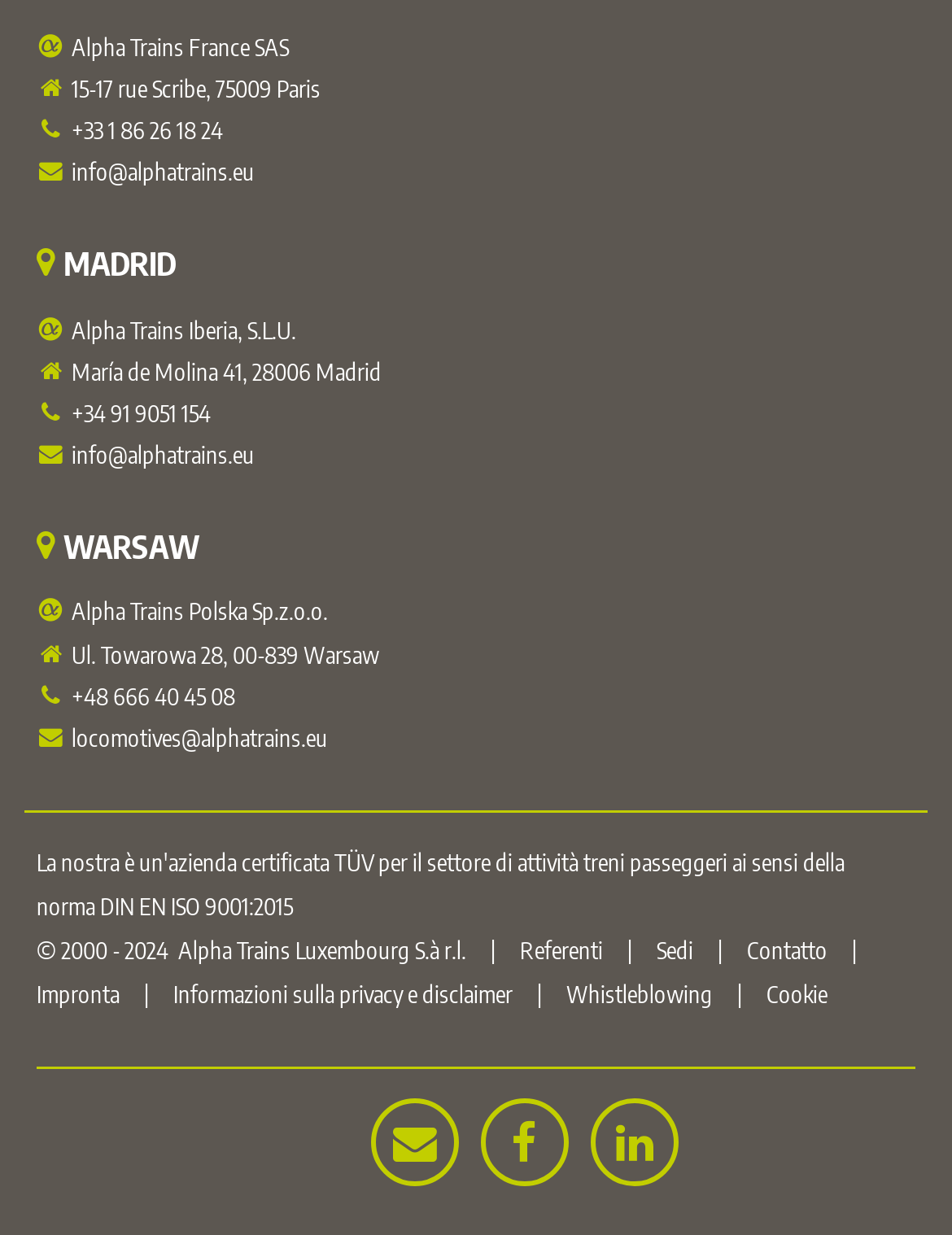Provide a short answer using a single word or phrase for the following question: 
What is the email address for locomotive inquiries?

locomotives@alphatrains.eu